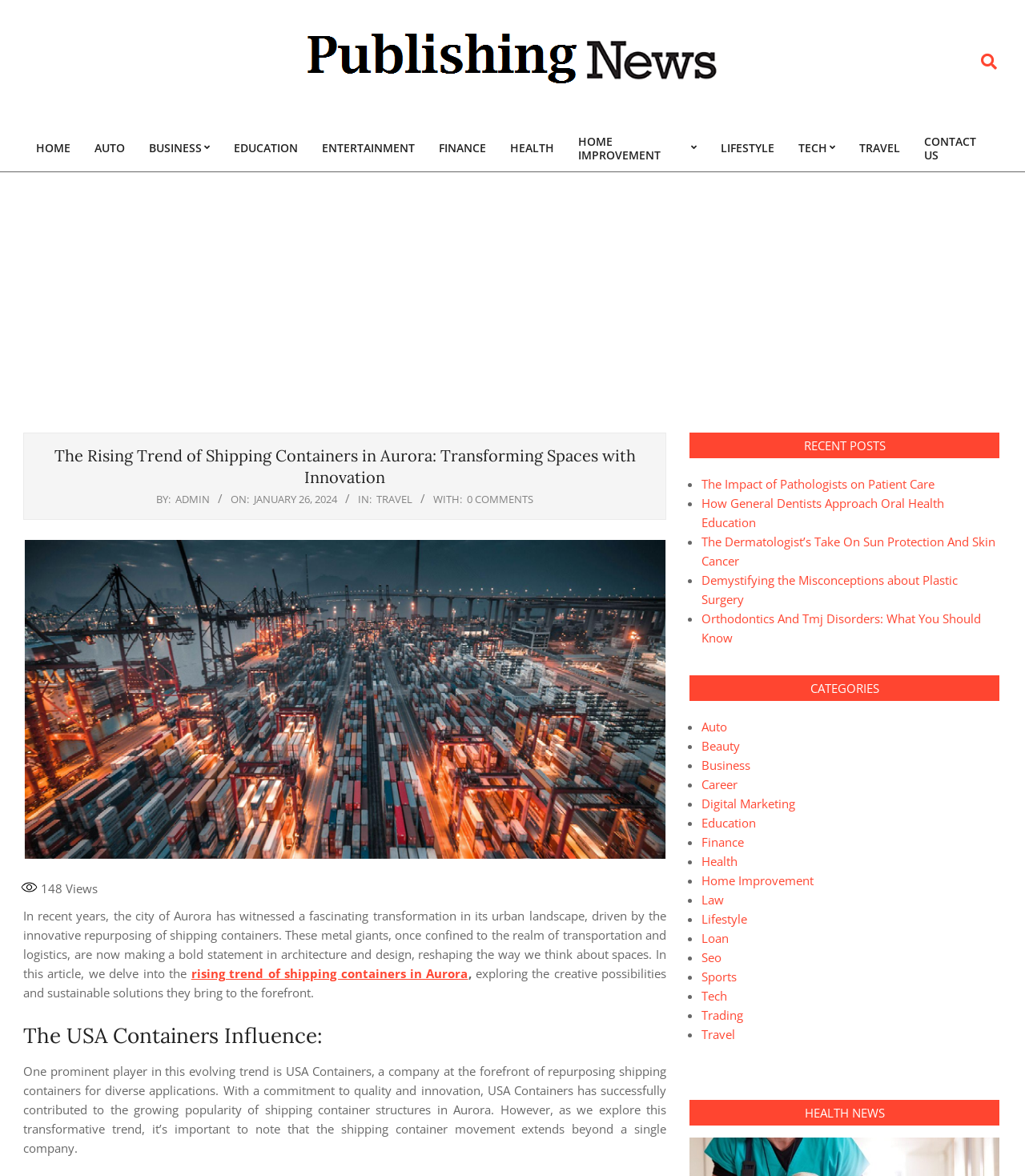Provide the bounding box coordinates of the HTML element this sentence describes: "aria-label="Advertisement" name="aswift_2" title="Advertisement"". The bounding box coordinates consist of four float numbers between 0 and 1, i.e., [left, top, right, bottom].

[0.031, 0.153, 0.969, 0.344]